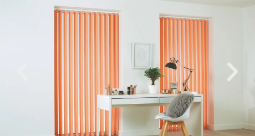Refer to the image and provide an in-depth answer to the question: 
What type of chair is beside the desk?

The caption describes the chair as 'soft, textured', which implies that it has a comfortable and tactile surface, adding to the overall aesthetic appeal of the room.